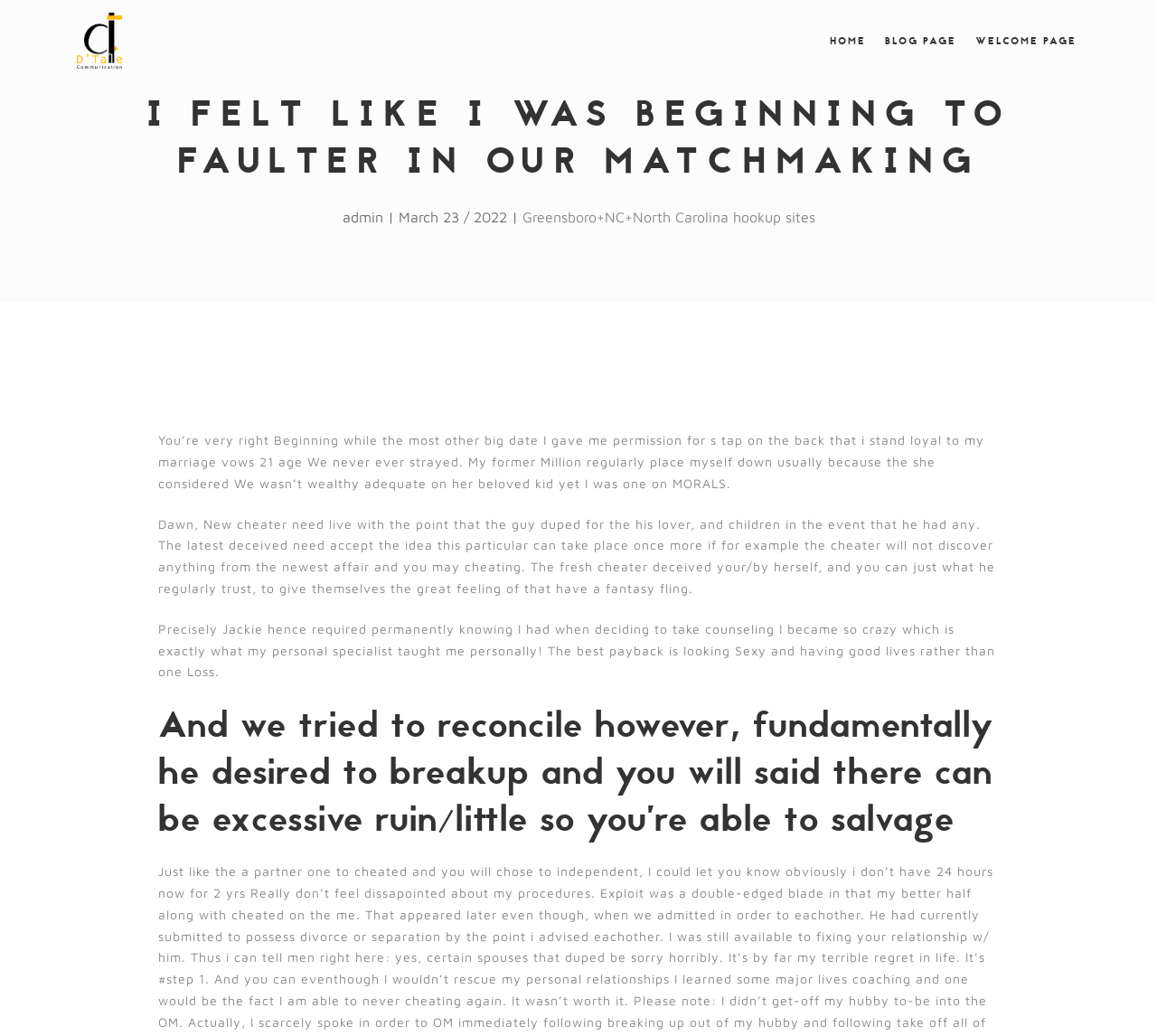What is the consequence of cheating according to the author?
Using the image as a reference, deliver a detailed and thorough answer to the question.

The author suggests that cheating can lead to a loss of trust in a relationship, as mentioned in the StaticText element with the text 'The latest deceived need accept the idea this particular can take place once more if for example the cheater will not discover anything from the newest affair and you may cheating.'